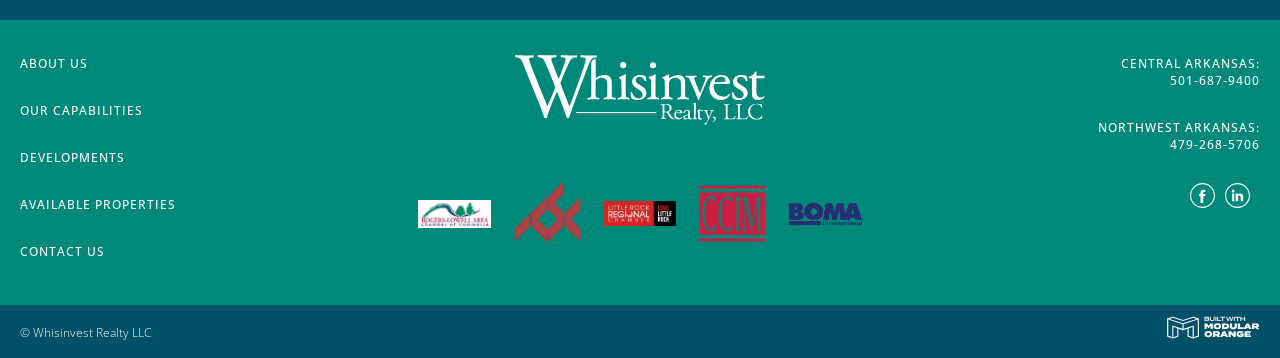Determine the bounding box coordinates for the clickable element required to fulfill the instruction: "View AVAILABLE PROPERTIES". Provide the coordinates as four float numbers between 0 and 1, i.e., [left, top, right, bottom].

[0.016, 0.547, 0.138, 0.594]